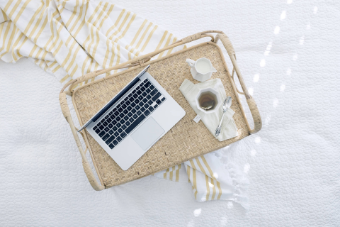Break down the image and describe each part extensively.

The image features a serene and inviting workspace set up on a light-colored surface, possibly a bed or a cozy nook. At the center, there is a sleek laptop with a silver finish, its screen open and facing the viewer, suggesting a modern and professional aesthetic. Surrounding the laptop are elements that enhance the calm atmosphere: a small white cup filled with dark beverage, a sugar bowl, and an elegant spoon, all arranged neatly on a woven tray. The background showcases a softly draped, yellow-striped fabric that adds a touch of warmth and color to the scene. Soft light filtering through nearby windows creates a gentle highlight over the setup, emphasizing a tranquil yet productive environment, perfect for work or relaxation. This arrangement not only signifies a space for creativity and focus but also promotes a lifestyle that blends productivity with comfort.